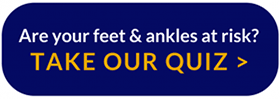What is the purpose of the quiz?
Please provide a single word or phrase based on the screenshot.

to assess foot health